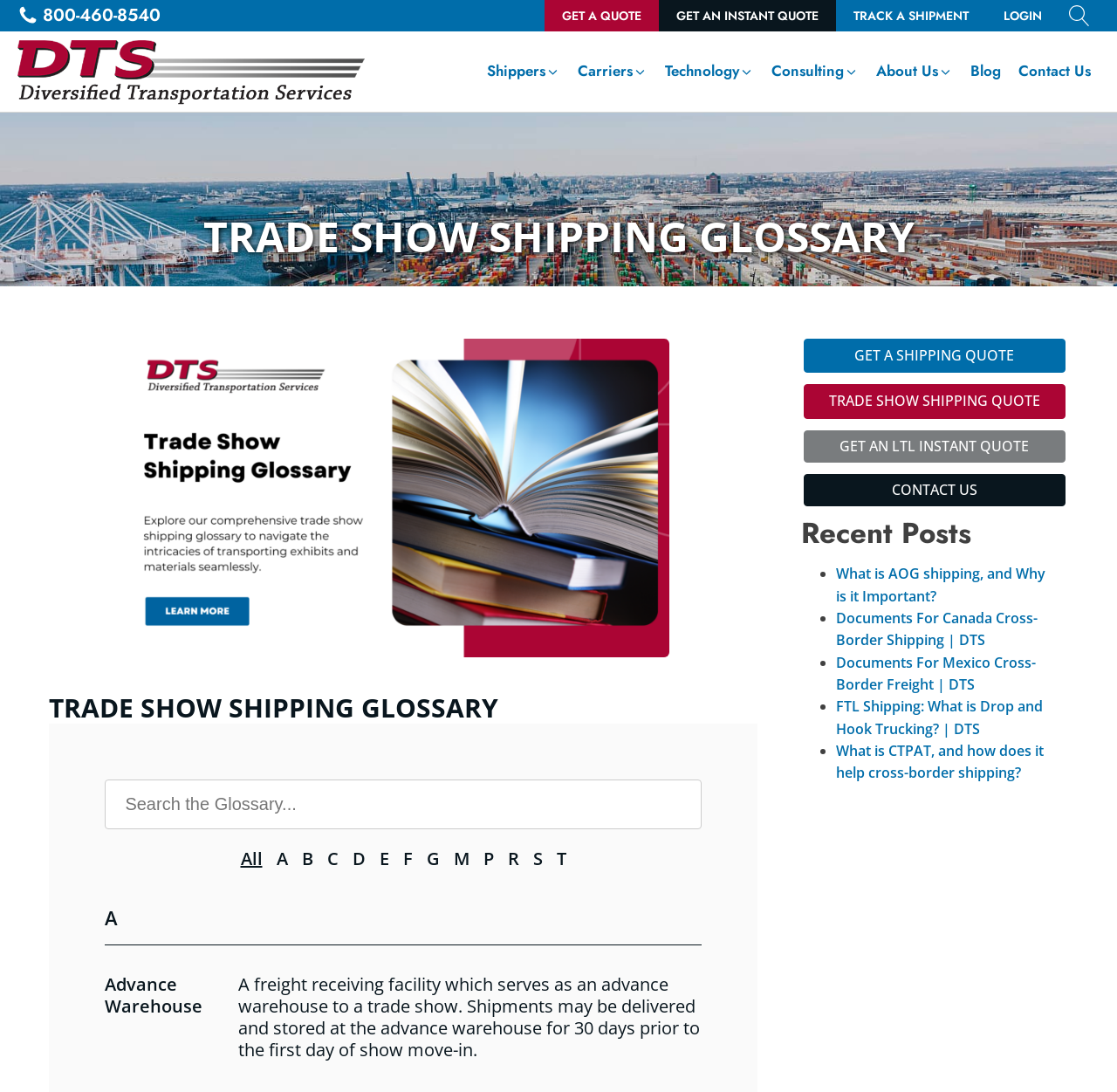Analyze the image and deliver a detailed answer to the question: What is the first term in the glossary?

I looked at the description list section, where I found the first term 'Advance Warehouse' with its corresponding definition, indicating that it's the first term in the glossary.